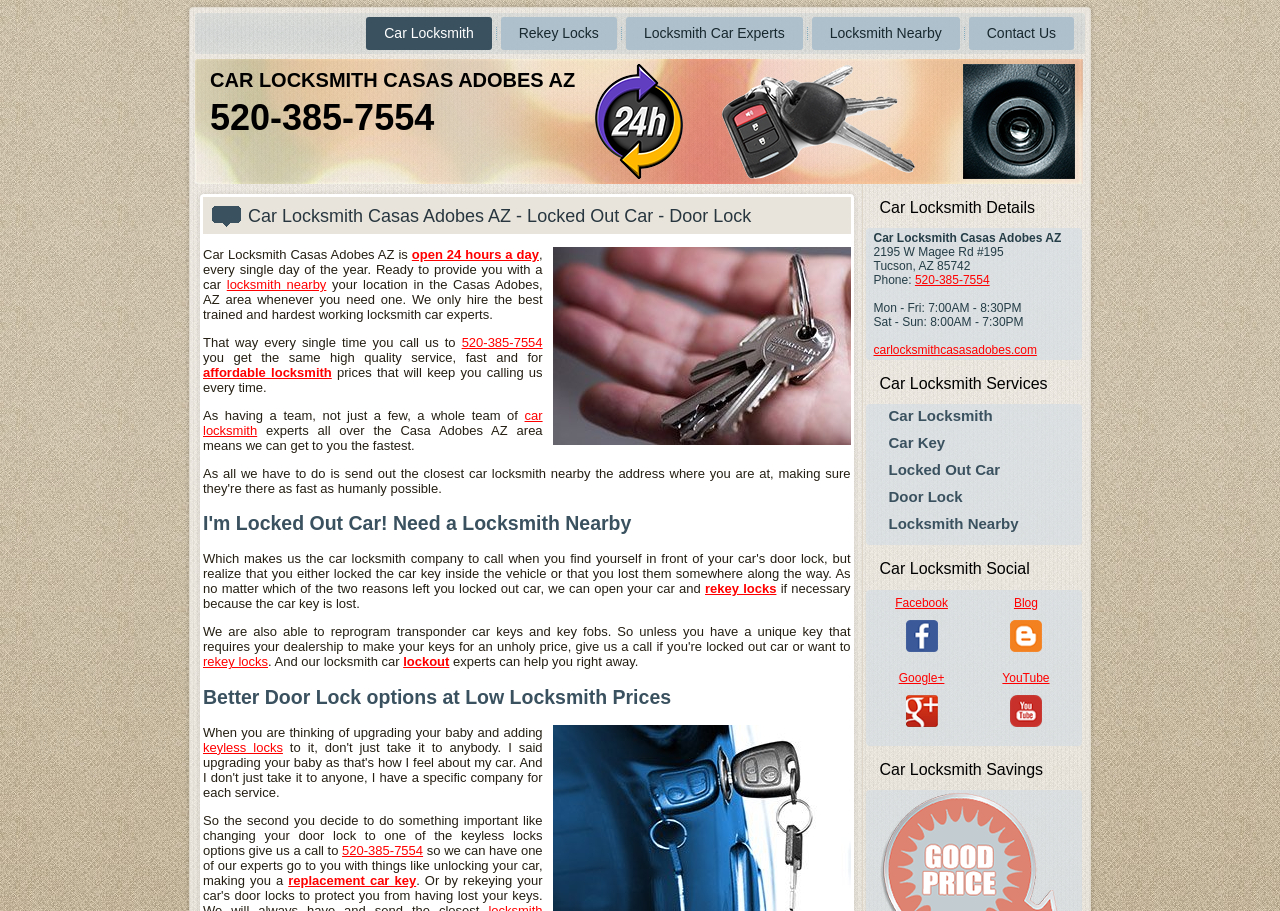Can you find and provide the title of the webpage?

CAR LOCKSMITH CASAS ADOBES AZ